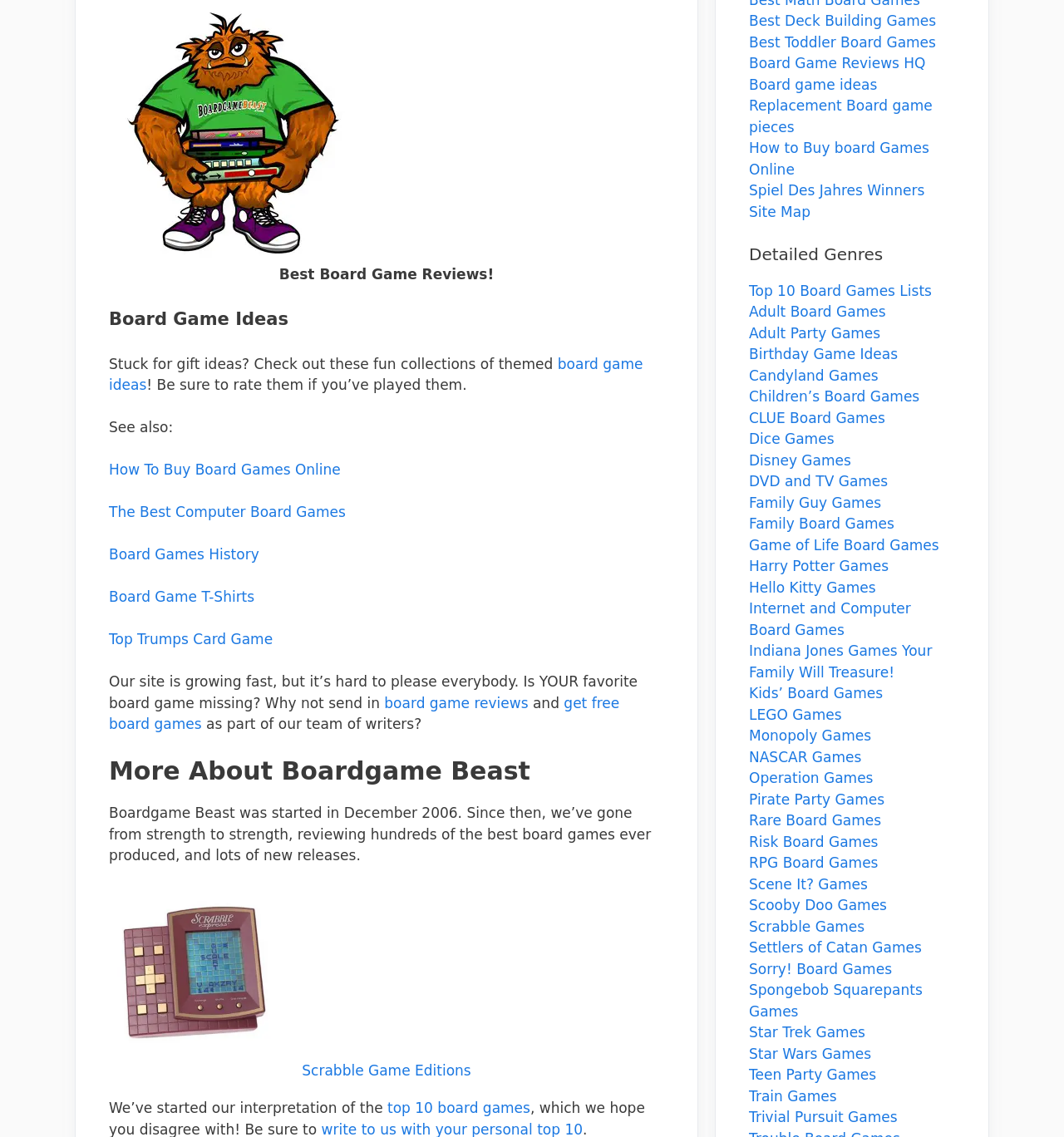Specify the bounding box coordinates for the region that must be clicked to perform the given instruction: "Learn more about 'Boardgame Beast'".

[0.102, 0.665, 0.624, 0.692]